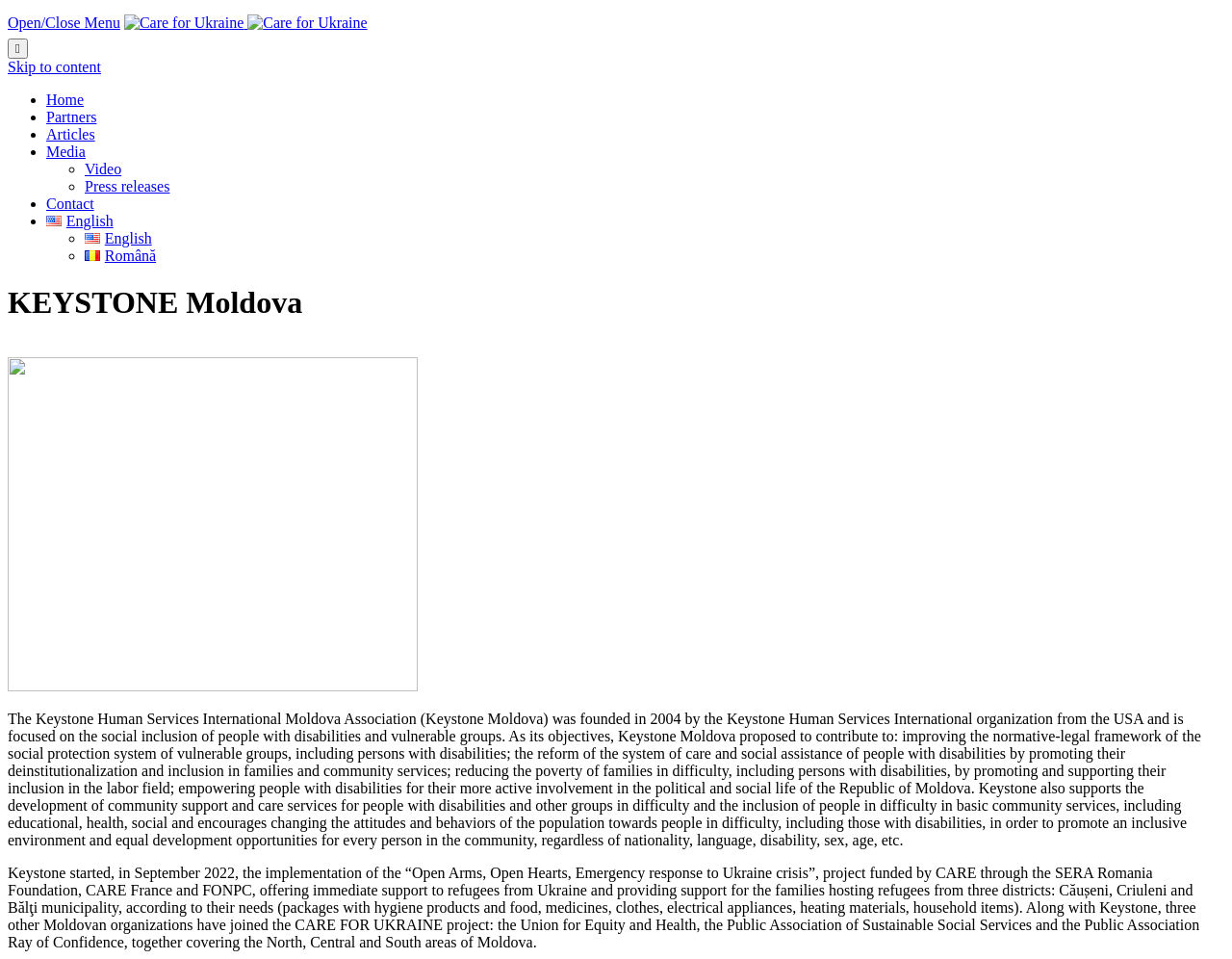What is the name of the organization?
Use the information from the screenshot to give a comprehensive response to the question.

The name of the organization can be found in the heading element at the top of the webpage, which reads 'KEYSTONE Moldova'. This is the main title of the webpage and indicates the name of the organization being described.